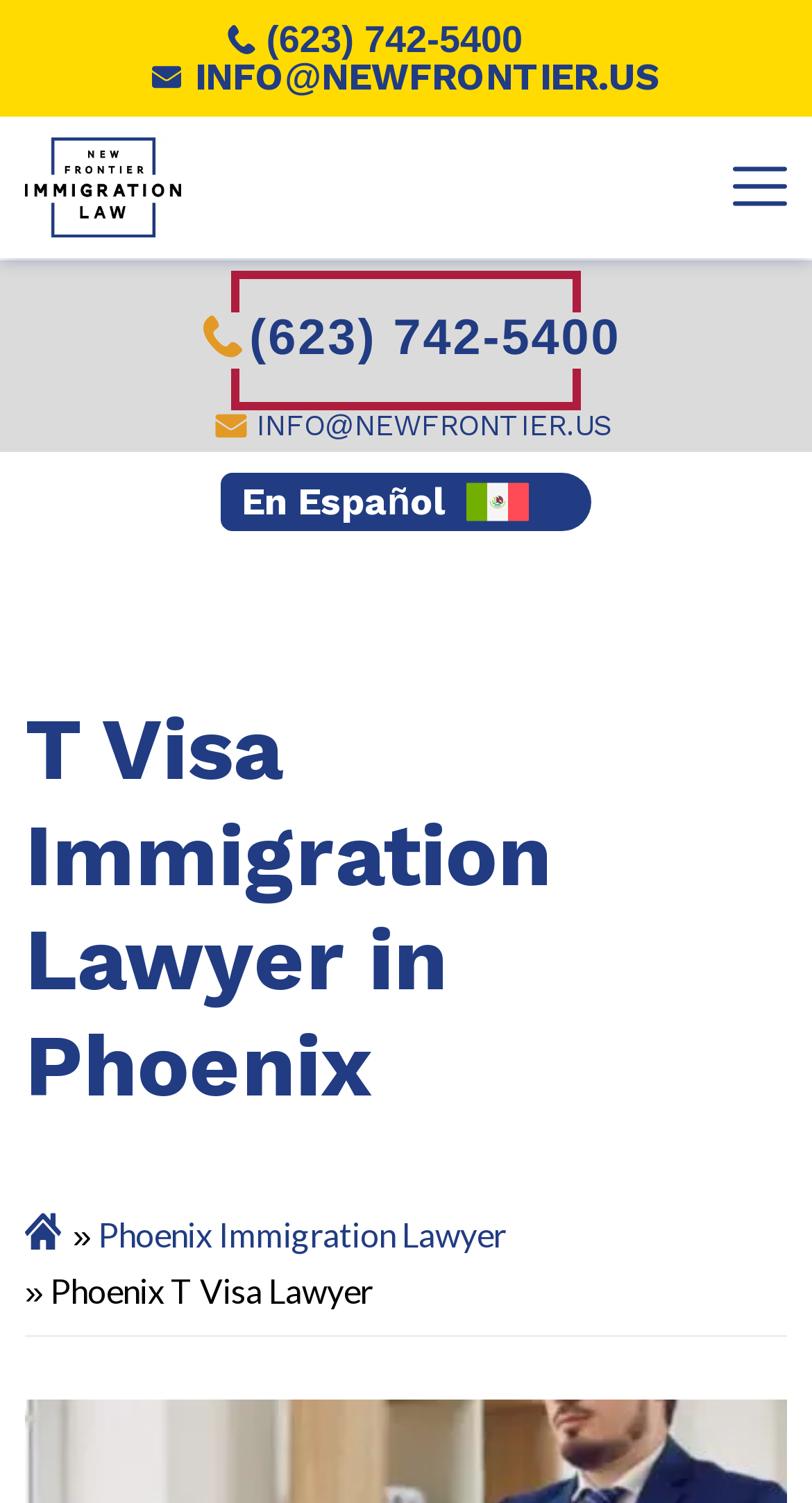Please identify the bounding box coordinates of the clickable region that I should interact with to perform the following instruction: "Go to previous post". The coordinates should be expressed as four float numbers between 0 and 1, i.e., [left, top, right, bottom].

None